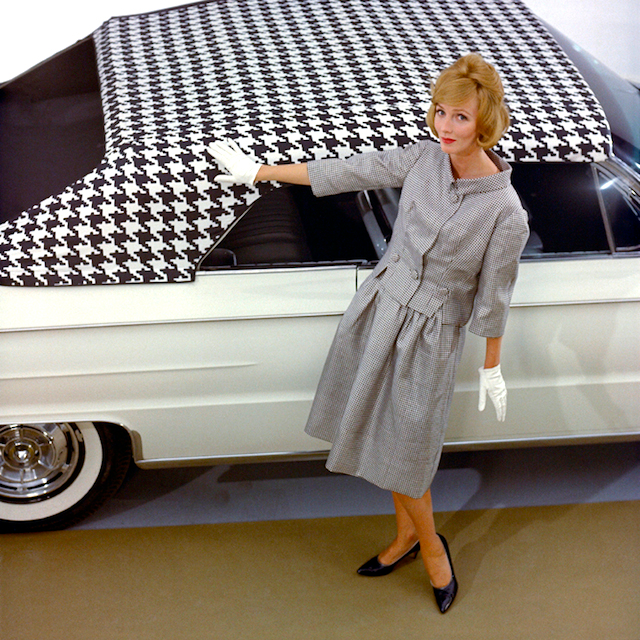Respond with a single word or phrase:
What company is promoting this car?

General Motors